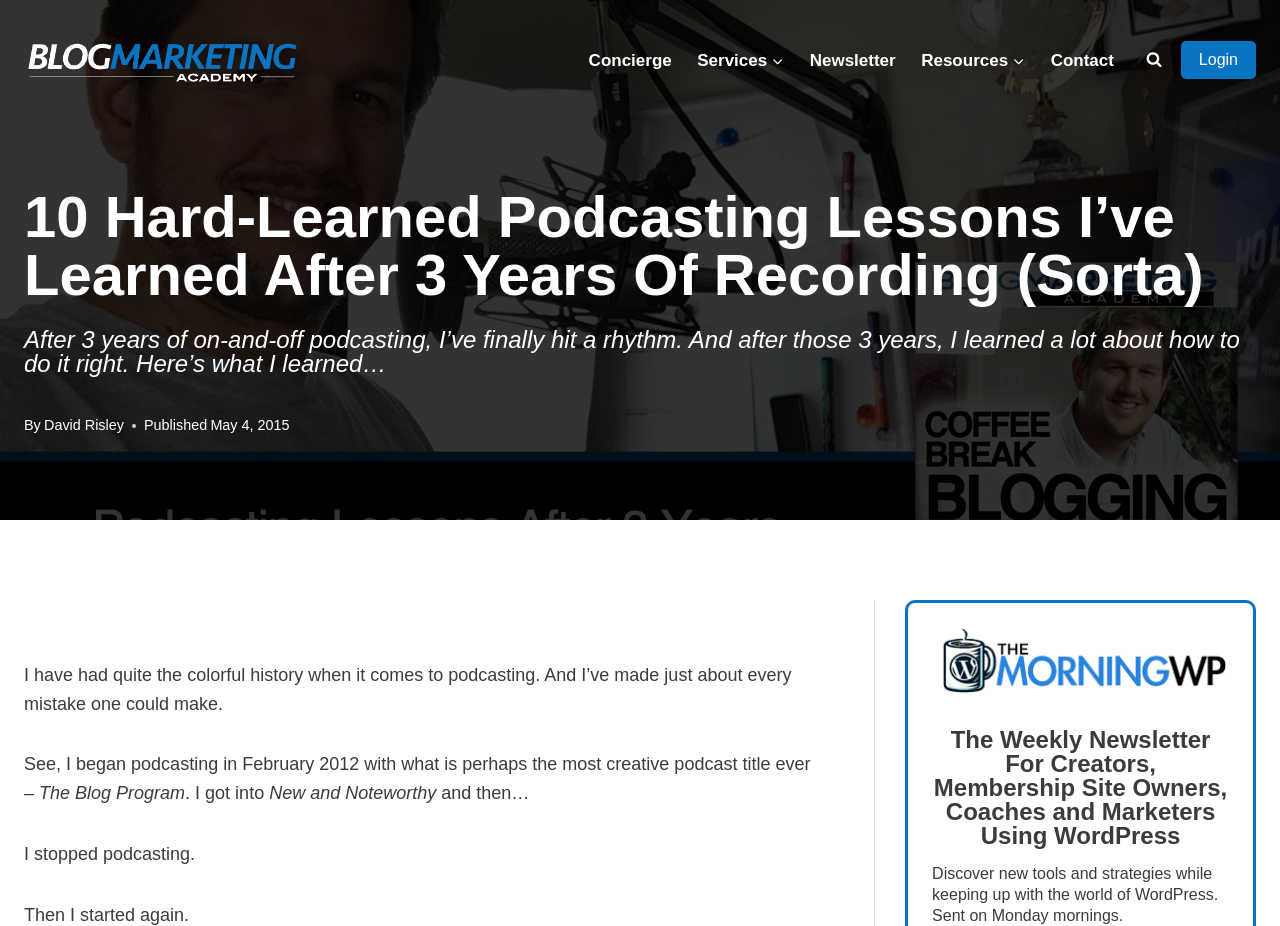Highlight the bounding box coordinates of the element you need to click to perform the following instruction: "Click the 'Blog Marketing Academy' link."

[0.019, 0.031, 0.238, 0.098]